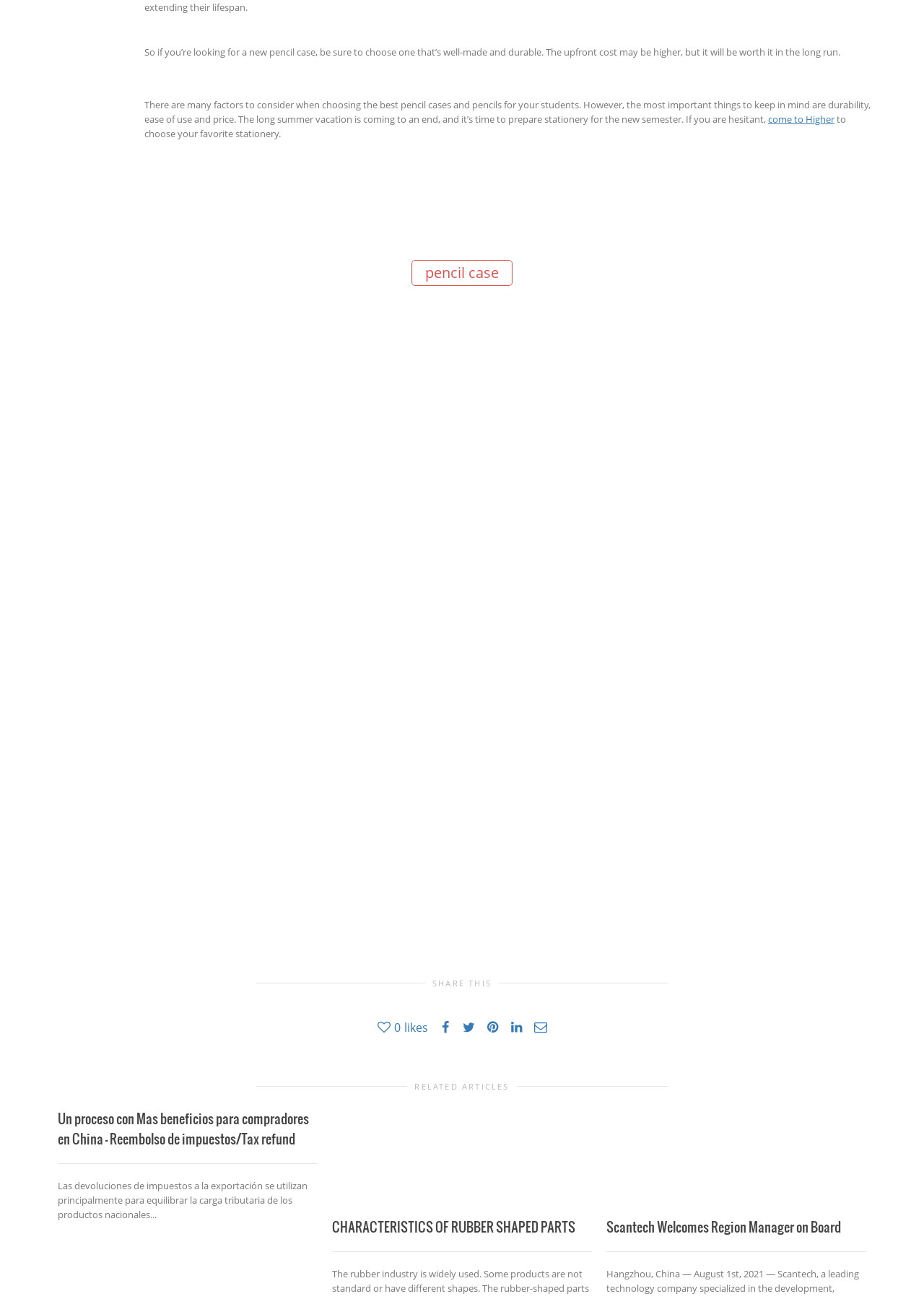What is the main topic of the article?
Please ensure your answer is as detailed and informative as possible.

The main topic of the article can be determined by reading the static text elements at the top of the webpage, which mention 'pencil case', 'durability', 'ease of use', and 'price'. These keywords suggest that the article is discussing pencil cases and pencils.